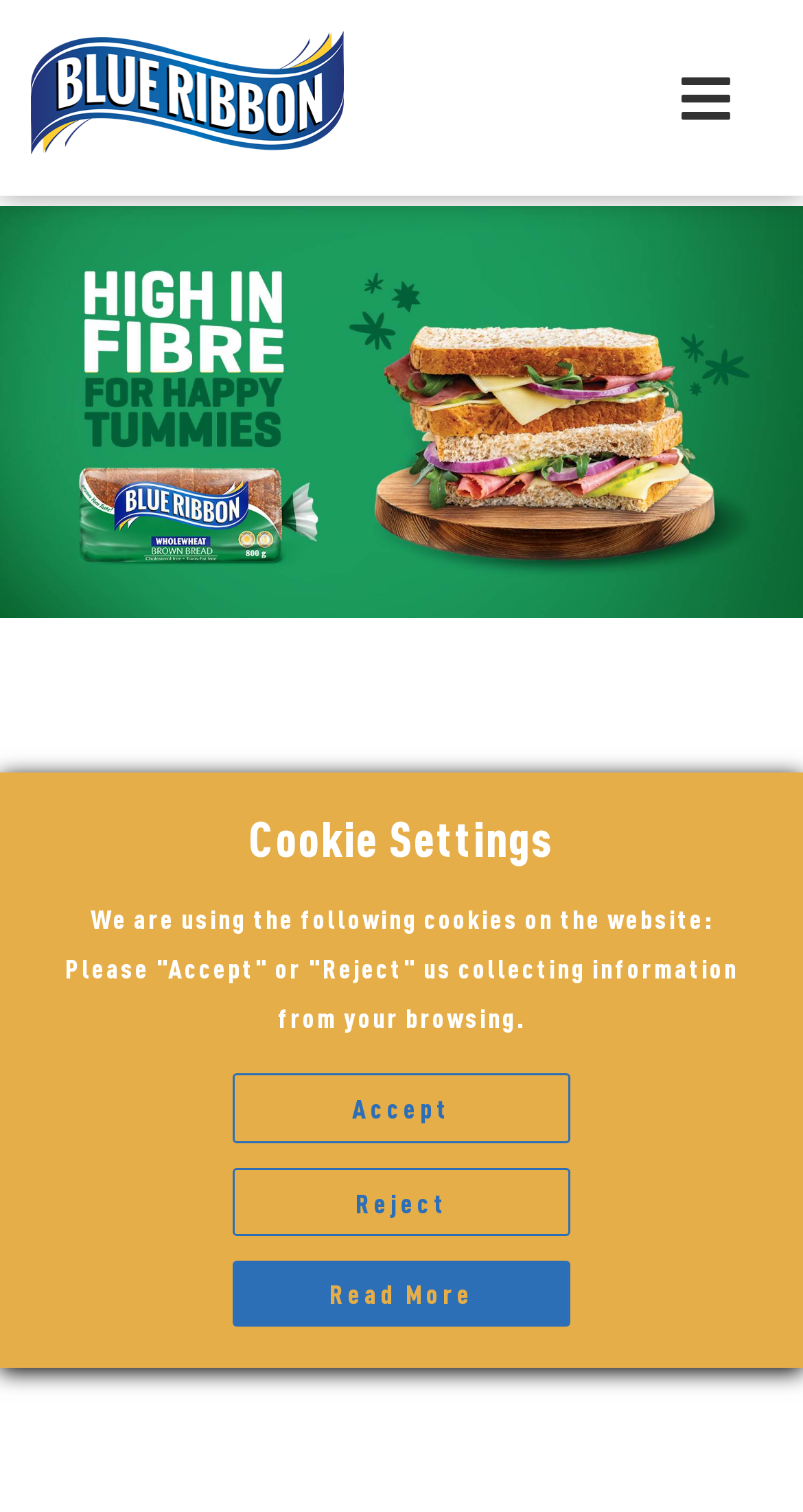What is the size of the bread?
Please respond to the question with a detailed and thorough explanation.

The size of the bread can be determined by looking at the image with the text 'Classic Wholewheat Bread, 700g' on it, which likely indicates the size of the bread.